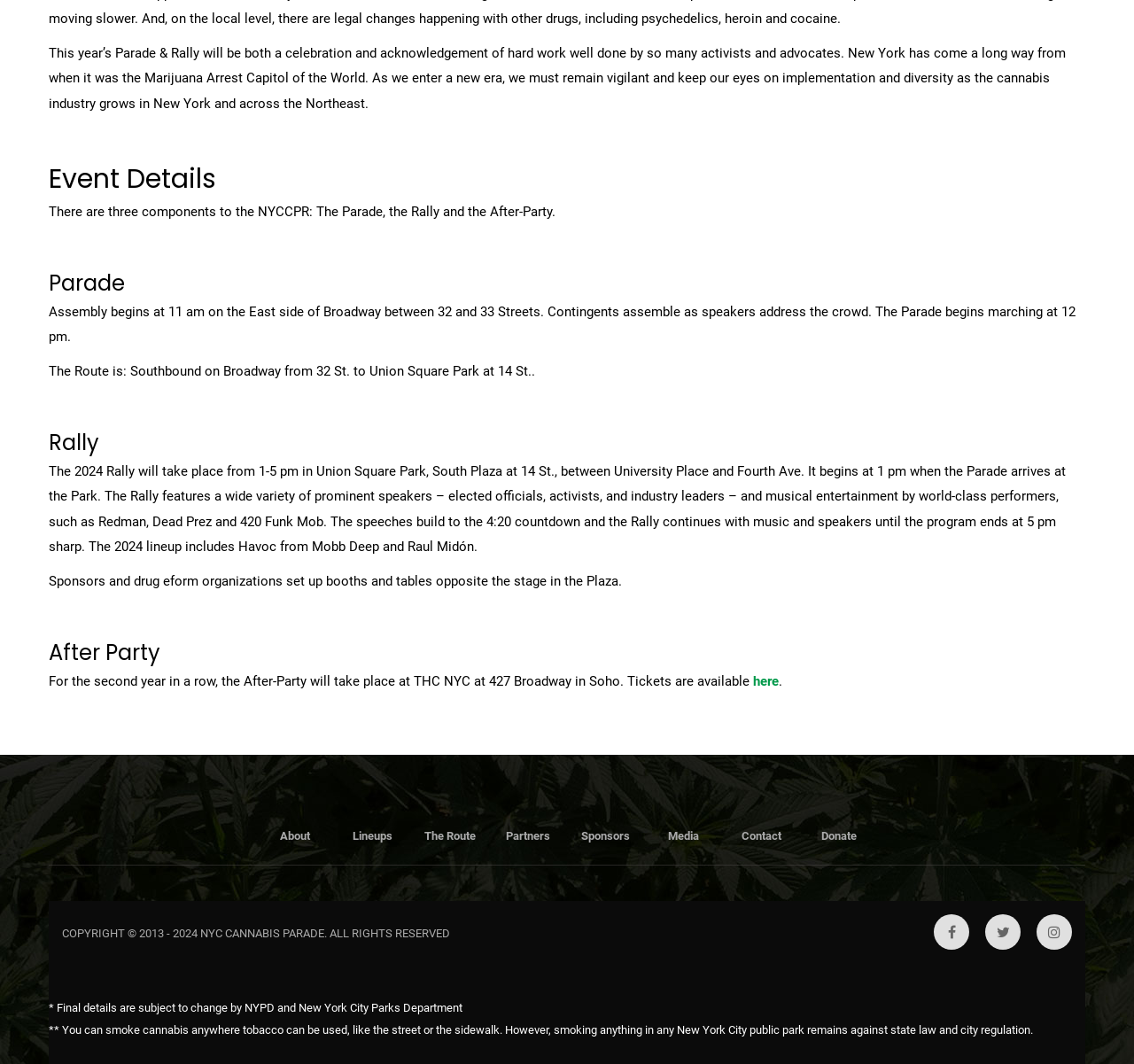Based on the element description The Route, identify the bounding box coordinates for the UI element. The coordinates should be in the format (top-left x, top-left y, bottom-right x, bottom-right y) and within the 0 to 1 range.

[0.375, 0.779, 0.42, 0.792]